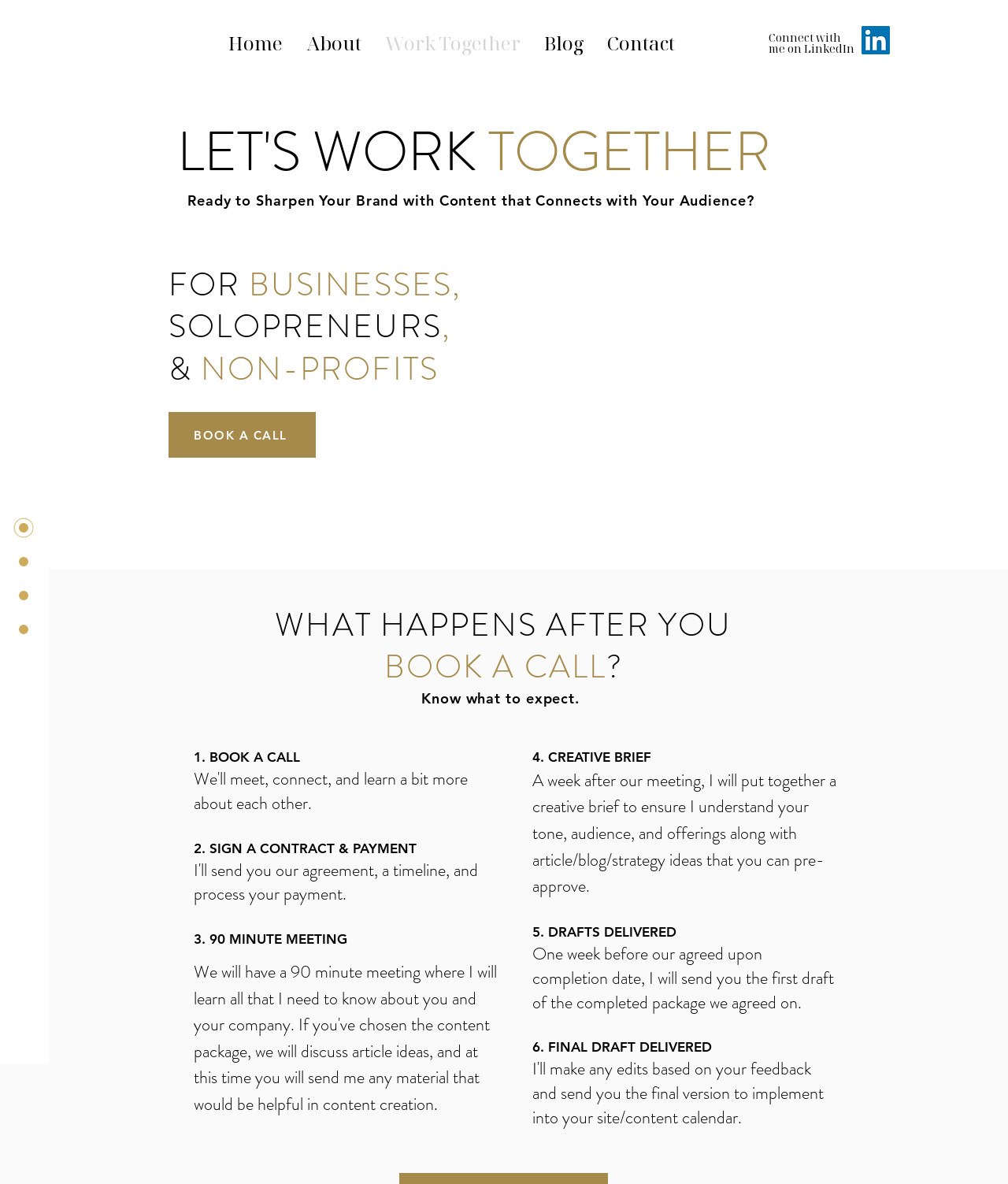Using the given element description, provide the bounding box coordinates (top-left x, top-left y, bottom-right x, bottom-right y) for the corresponding UI element in the screenshot: BOOK A CALL

[0.167, 0.348, 0.313, 0.387]